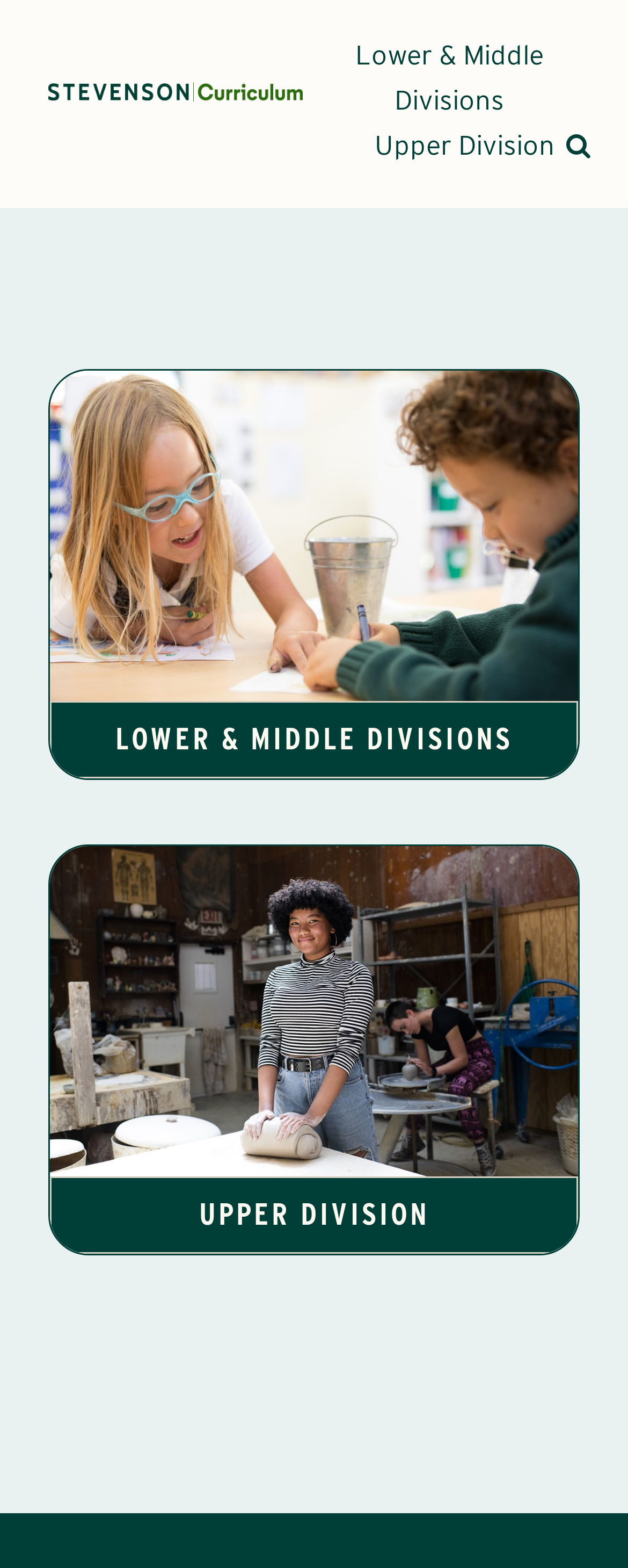How many navigation links are there?
Refer to the image and give a detailed response to the question.

I counted the number of links under the 'Splash Menu' navigation element, which are 'Lower & Middle Divisions', 'Upper Division', and 'Search'.